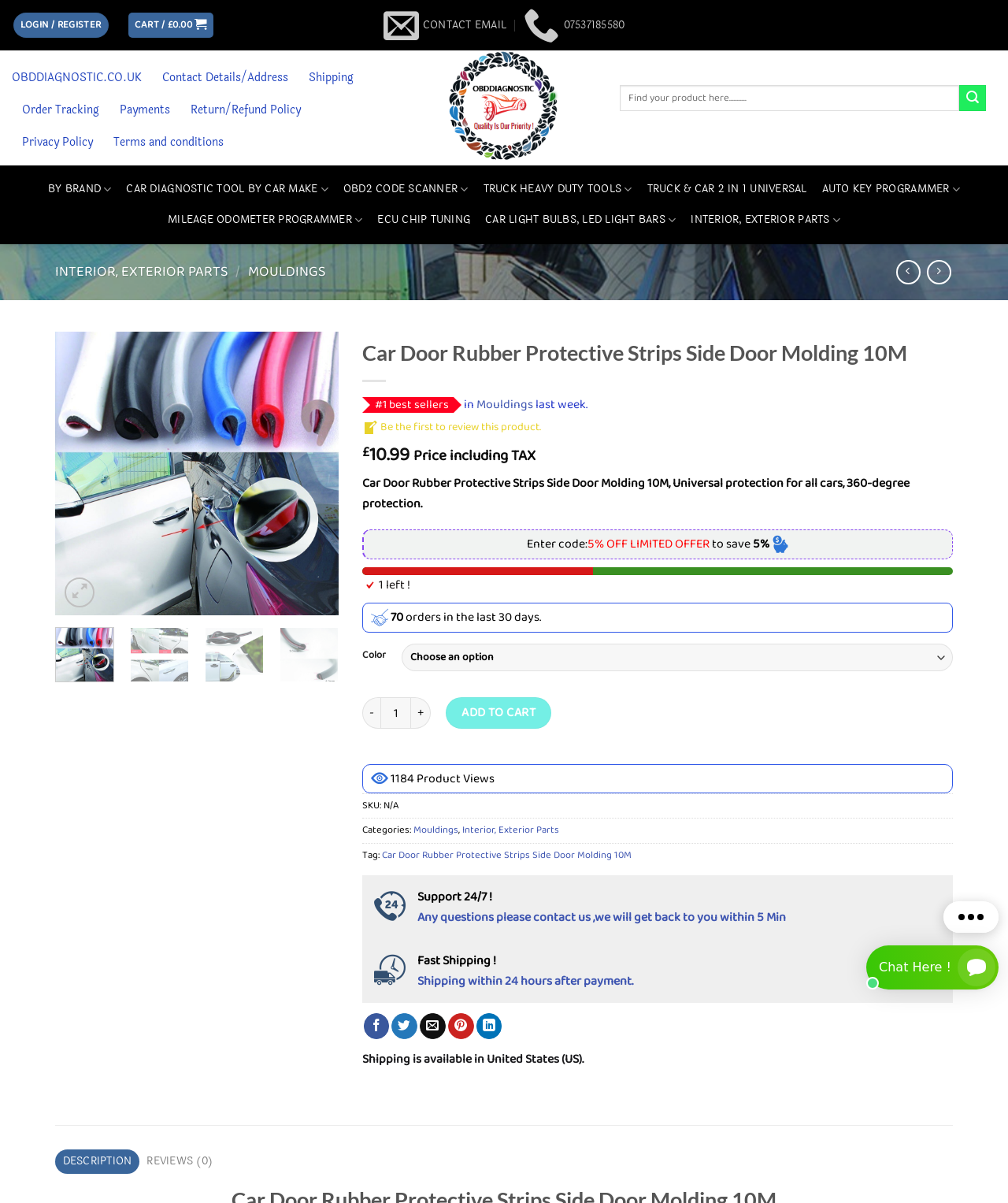What is the product category of the Car Door Rubber Protective Strips?
Based on the image, please offer an in-depth response to the question.

The product category of the Car Door Rubber Protective Strips can be determined by looking at the breadcrumbs or the product description section. According to the webpage, the product category is Mouldings, which is a subcategory of Interior, Exterior Parts.